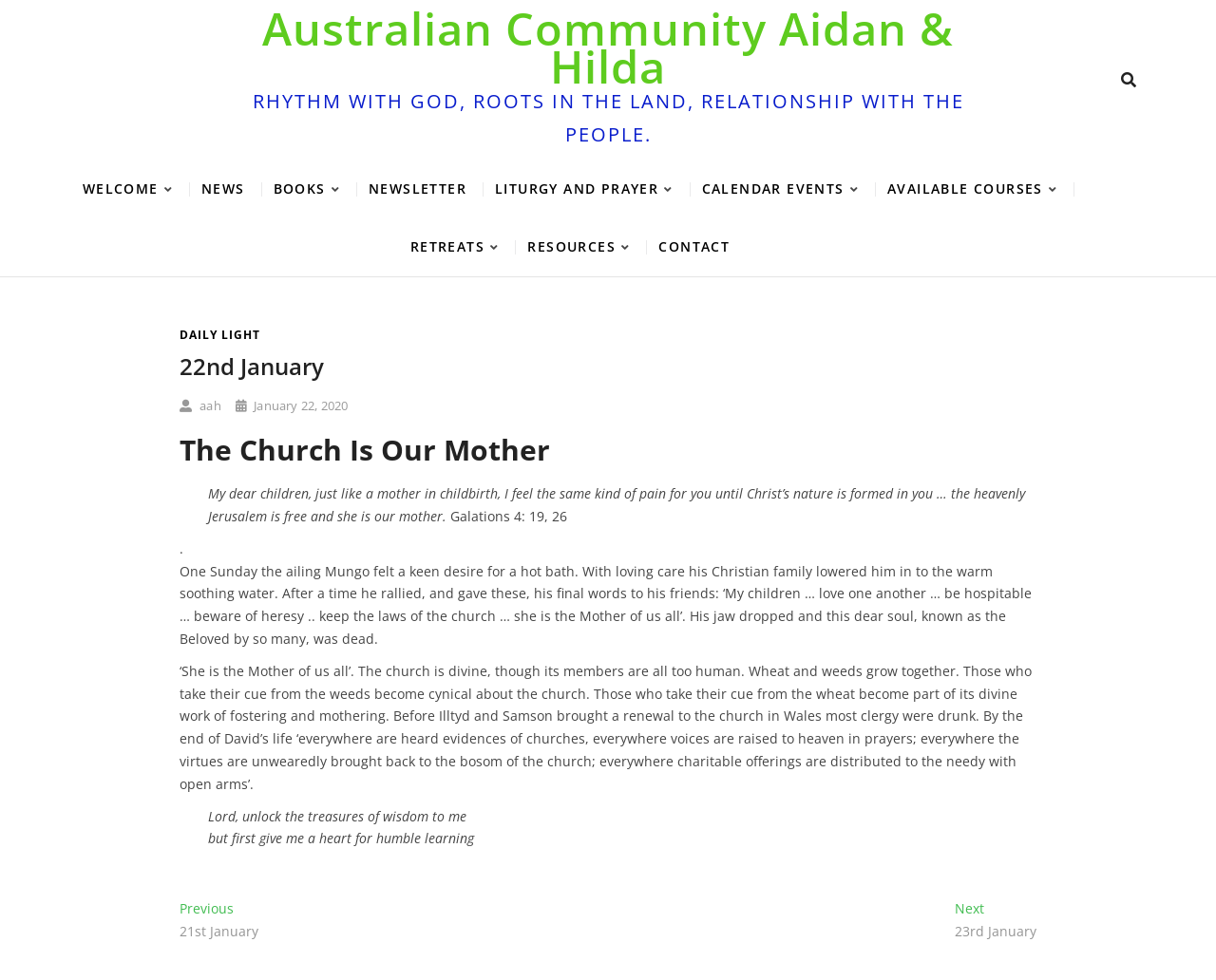Identify the bounding box coordinates for the UI element that matches this description: "title="richard-salsman-forbes"".

None